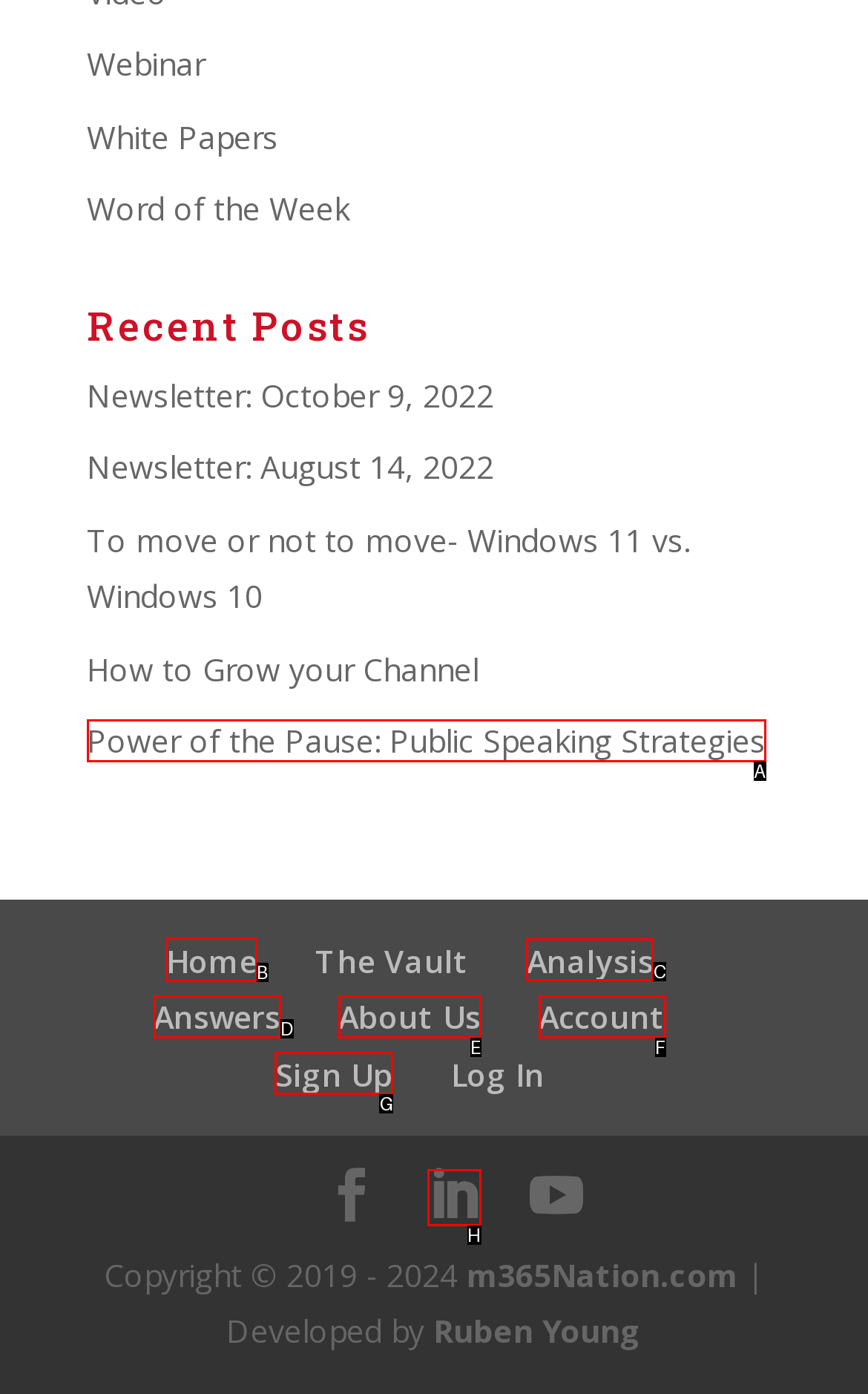Tell me the letter of the correct UI element to click for this instruction: Go to Home. Answer with the letter only.

B